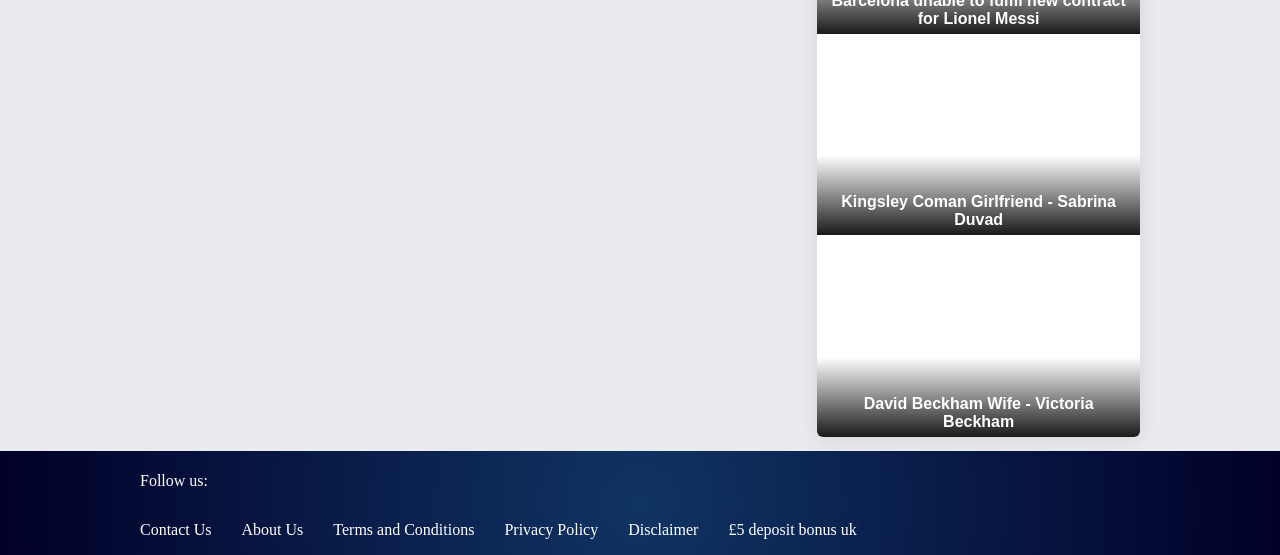Which social media platforms can users follow OhMyFootball on?
Please craft a detailed and exhaustive response to the question.

The answer can be found by looking at the links and images with the text 'Follow us:' and the corresponding social media platform names and logos, which suggests that users can follow OhMyFootball on Facebook, Twitter, and Instagram.